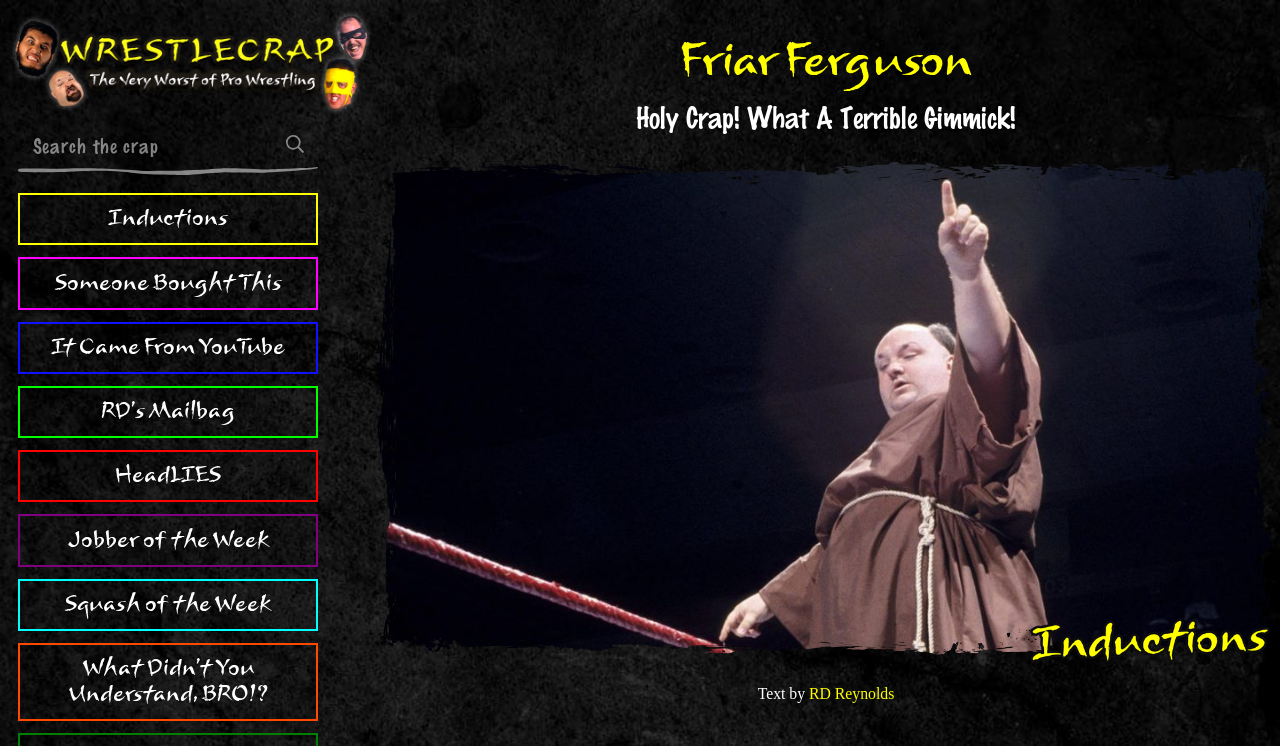Find and specify the bounding box coordinates that correspond to the clickable region for the instruction: "Click on Inductions".

[0.014, 0.259, 0.248, 0.329]